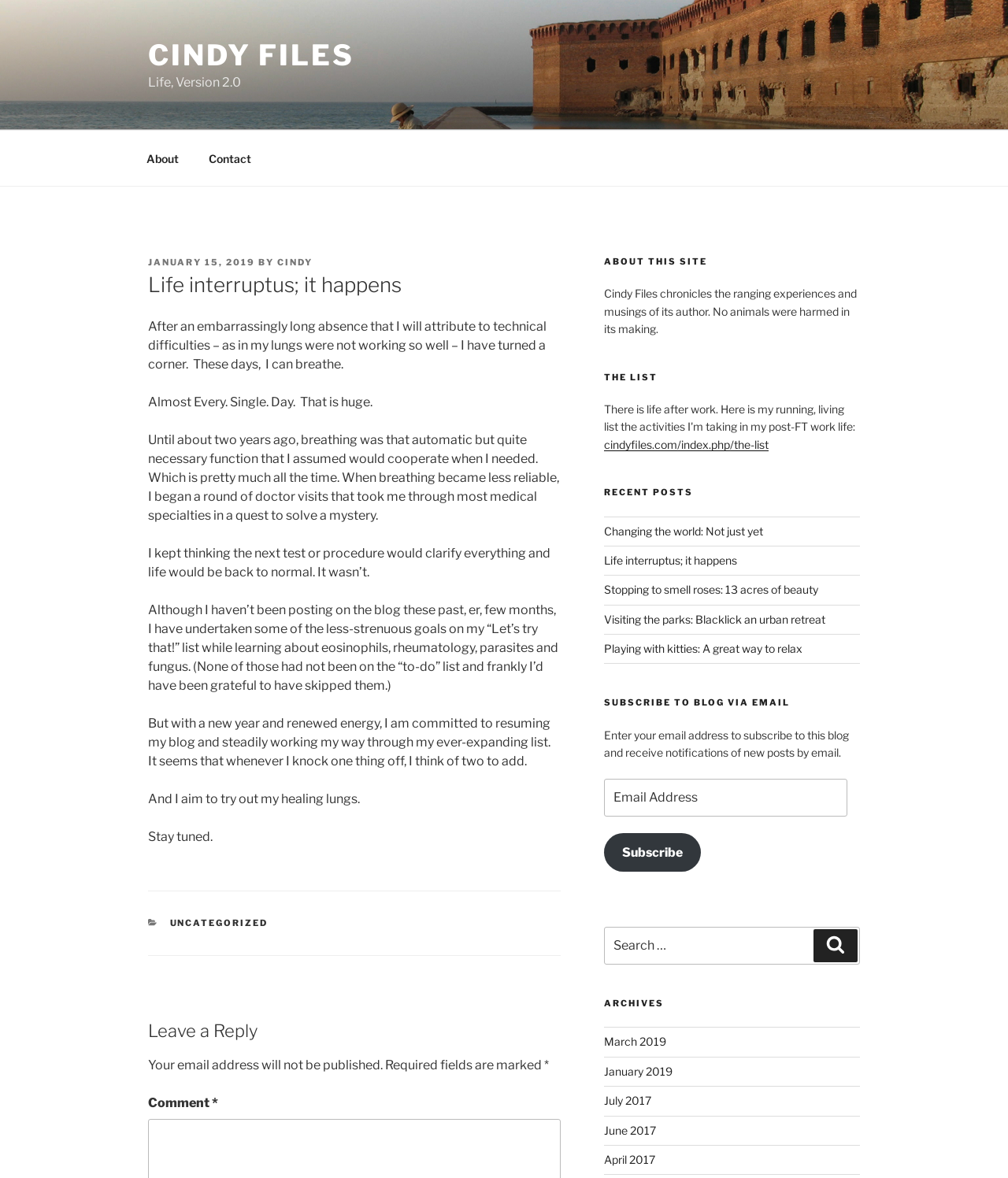What is the topic of the latest blog post?
Using the screenshot, give a one-word or short phrase answer.

Life interruptus